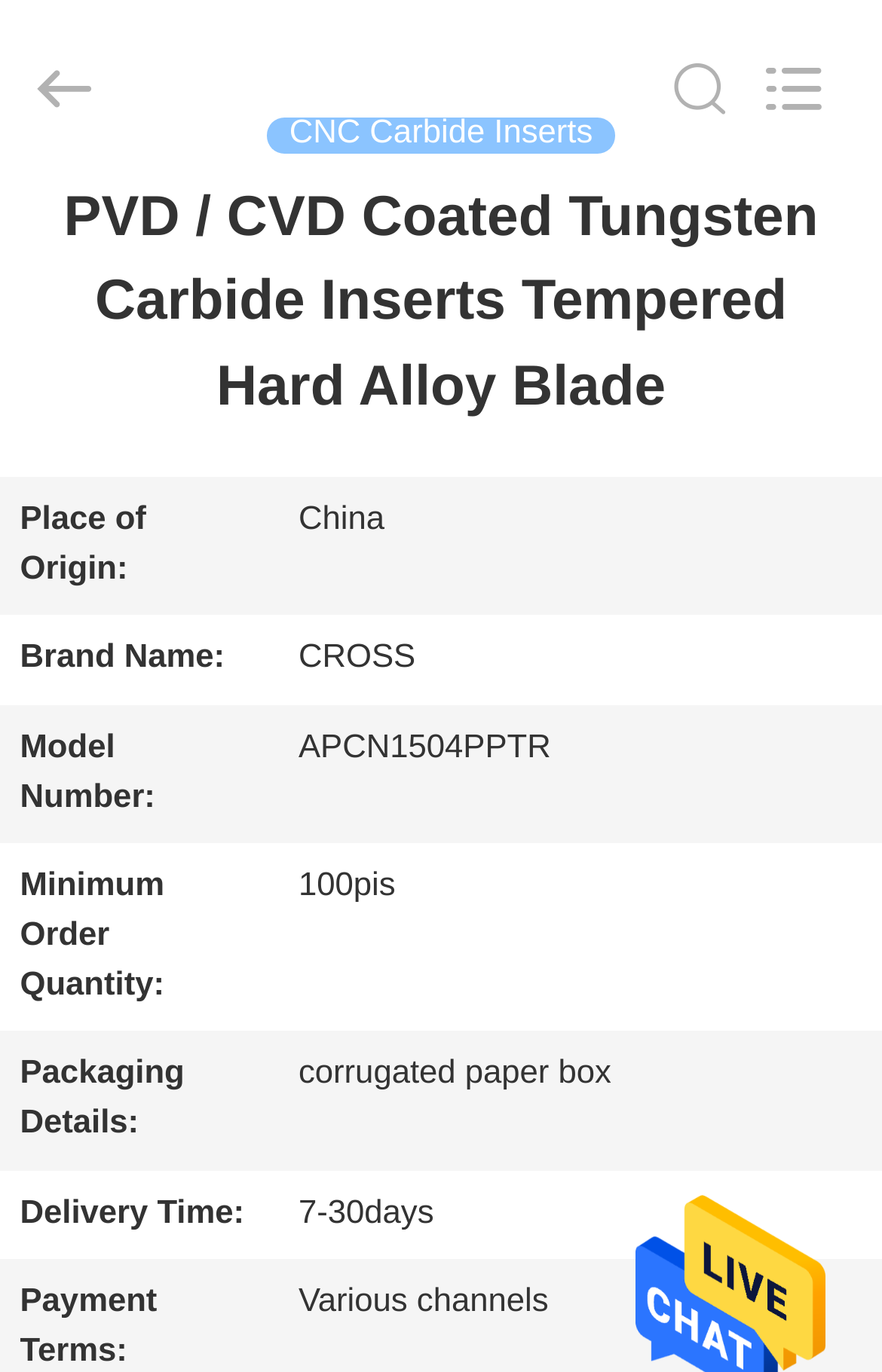Please give a concise answer to this question using a single word or phrase: 
What is the delivery time?

7-30days